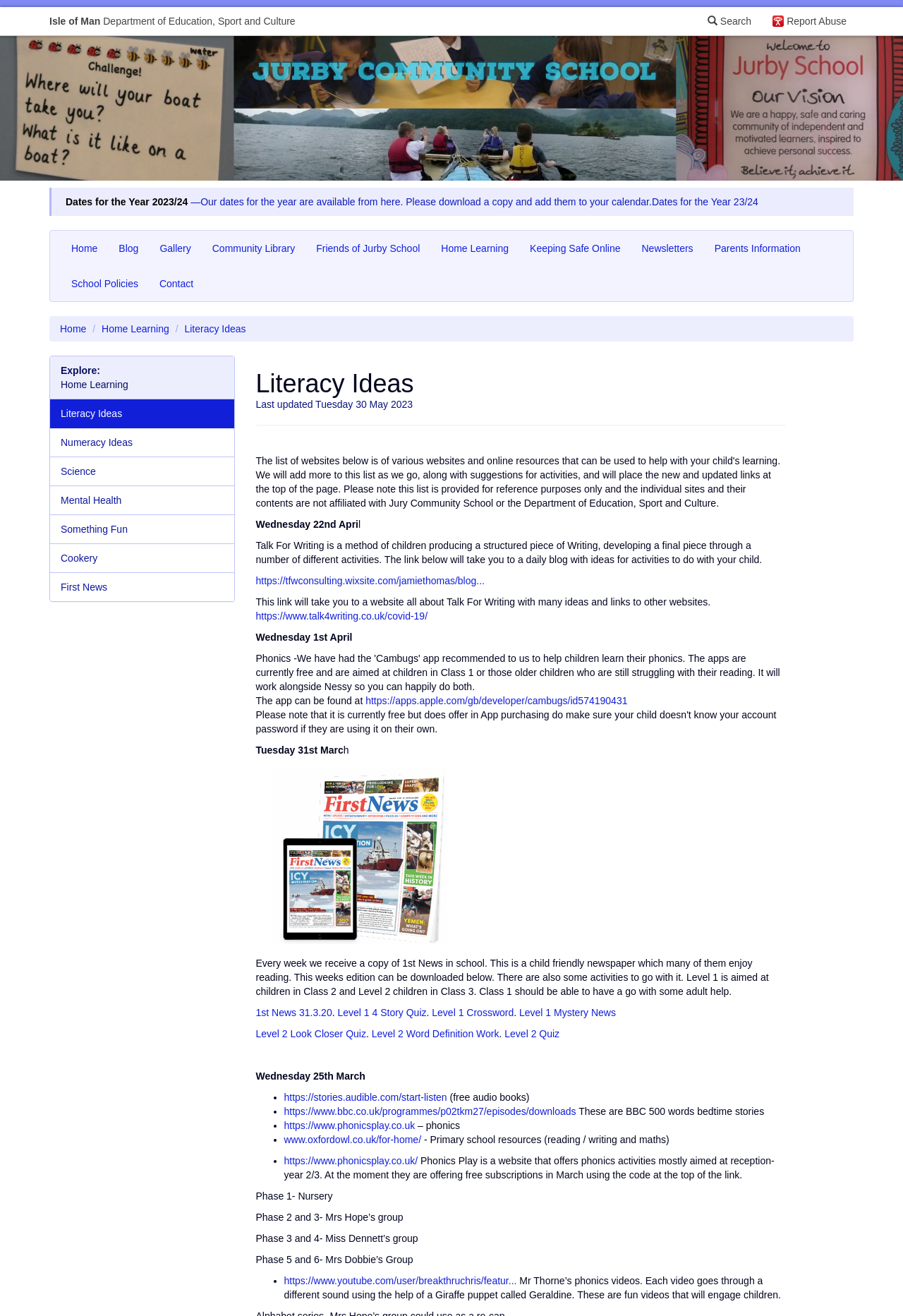What is the topic of the resources available on the website www.oxfordowl.co.uk?
Using the image as a reference, answer the question in detail.

The topic of the resources can be understood from the text '- Primary school resources (reading / writing and maths)' which describes the resources available on the website.